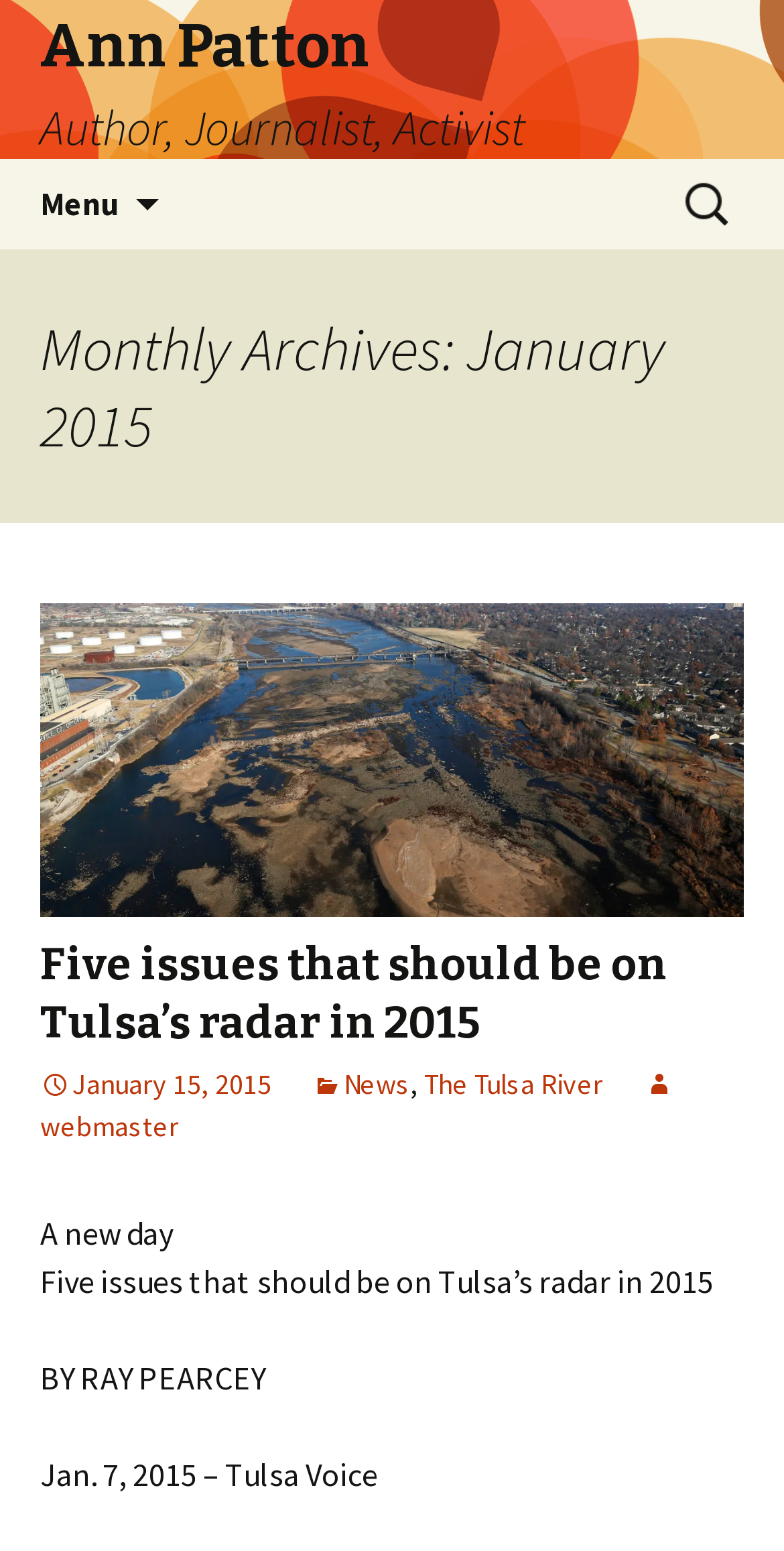How many links are there in the webpage?
Could you answer the question in a detailed manner, providing as much information as possible?

The answer can be found by counting the number of link elements on the webpage. There are 7 link elements, including the 'Ann Patton Author, Journalist, Activist' link, the 'Skip to content' link, the 'Five issues that should be on Tulsa’s radar in 2015' link, the 'January 15, 2015' link, the 'News' link, the 'The Tulsa River' link, and the 'webmaster' link.